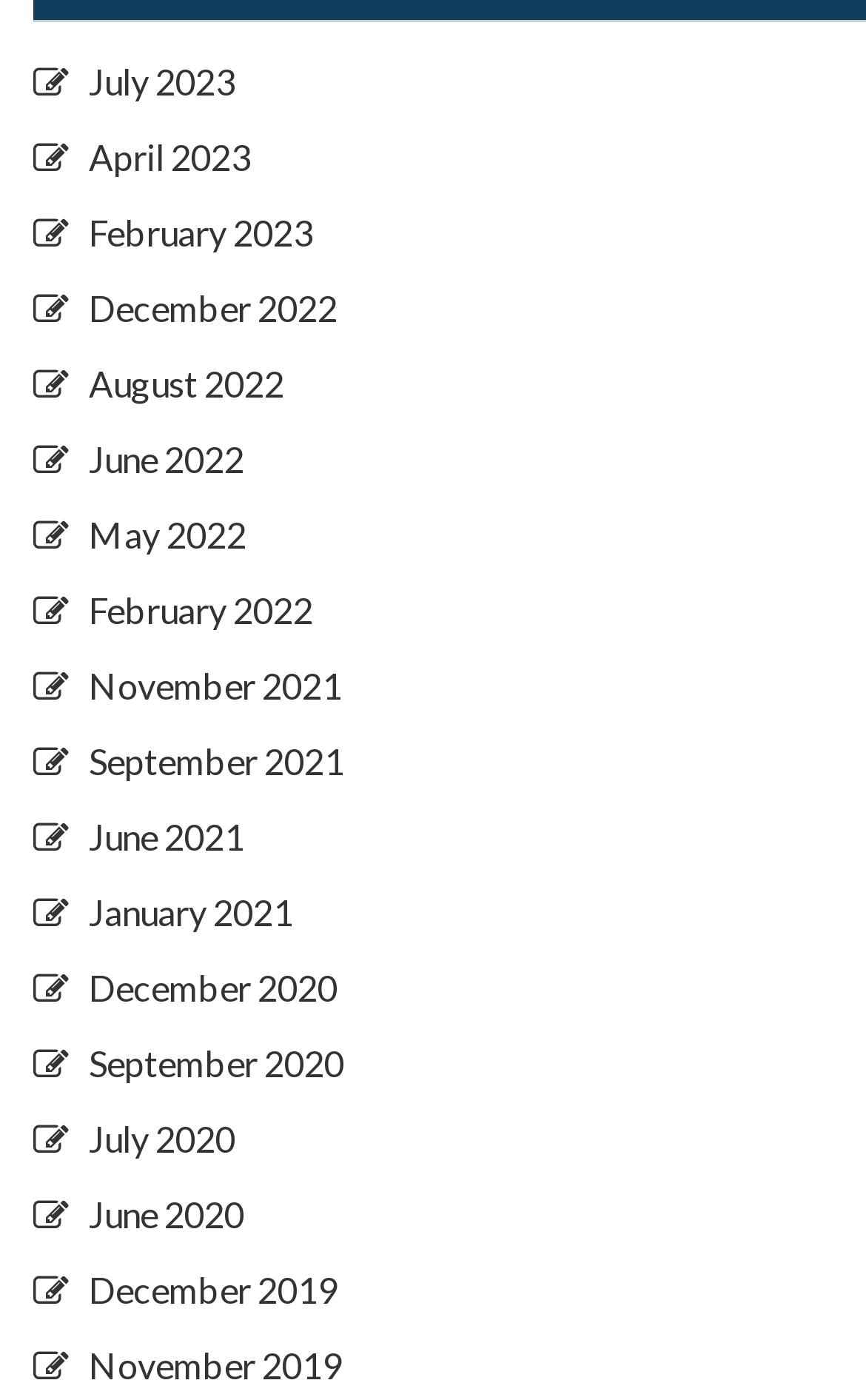Provide the bounding box coordinates for the area that should be clicked to complete the instruction: "view July 2023".

[0.103, 0.043, 0.272, 0.073]